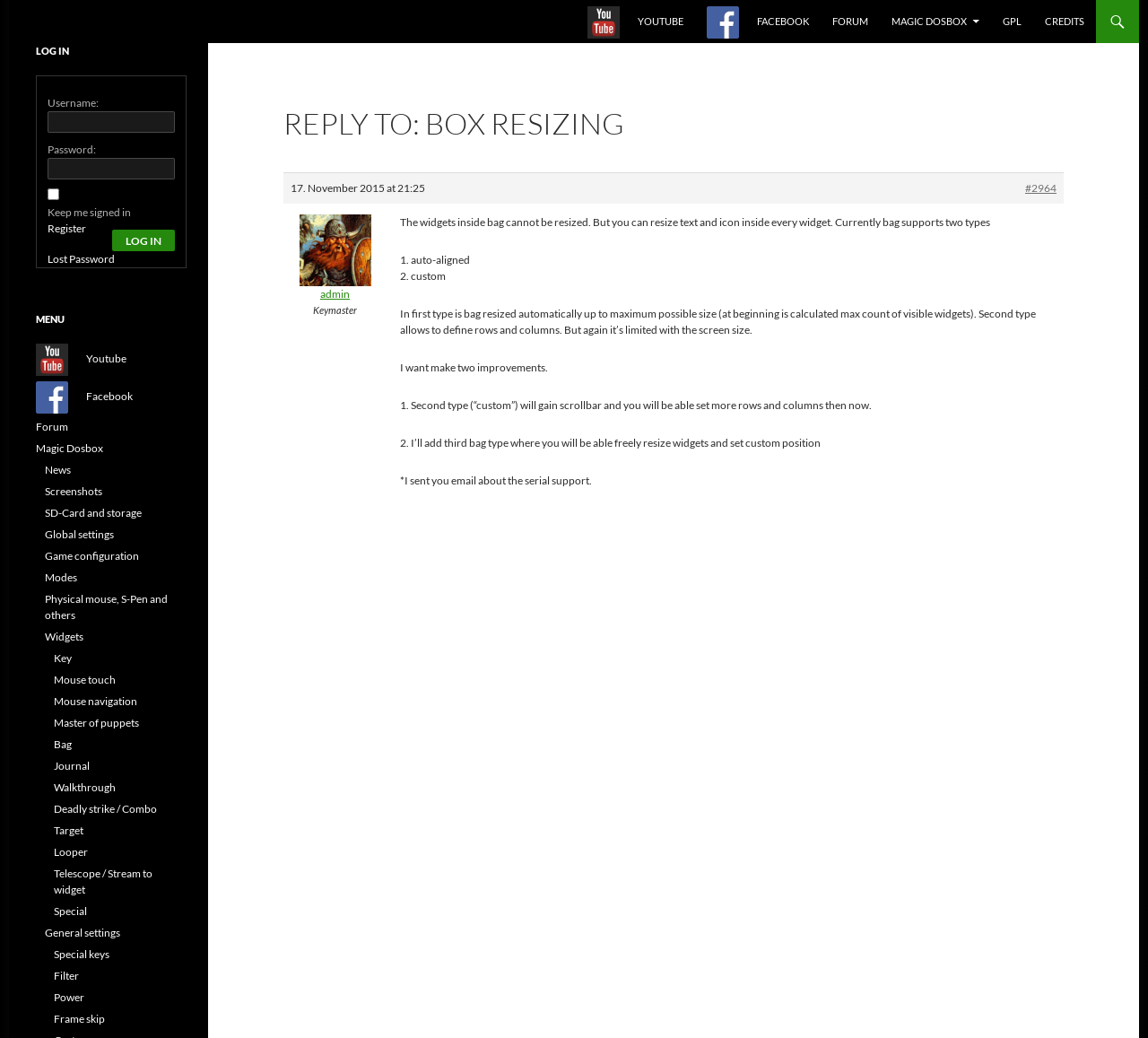What is the login credentials required?
Look at the webpage screenshot and answer the question with a detailed explanation.

The login form on the webpage requires a username and password to be entered, and also has an option to keep the user signed in.